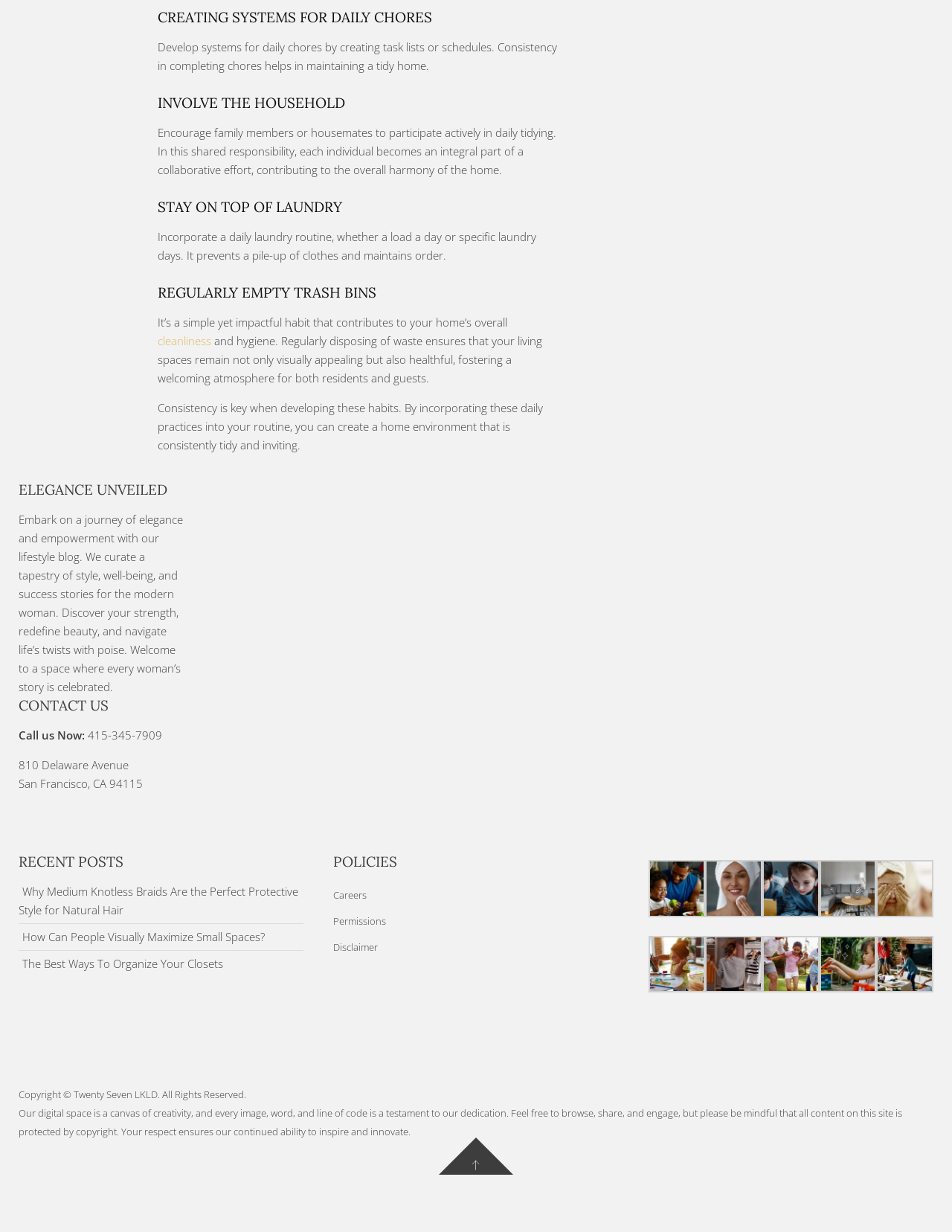Can you provide the bounding box coordinates for the element that should be clicked to implement the instruction: "Explore the blog about elegance and empowerment"?

[0.02, 0.39, 0.198, 0.405]